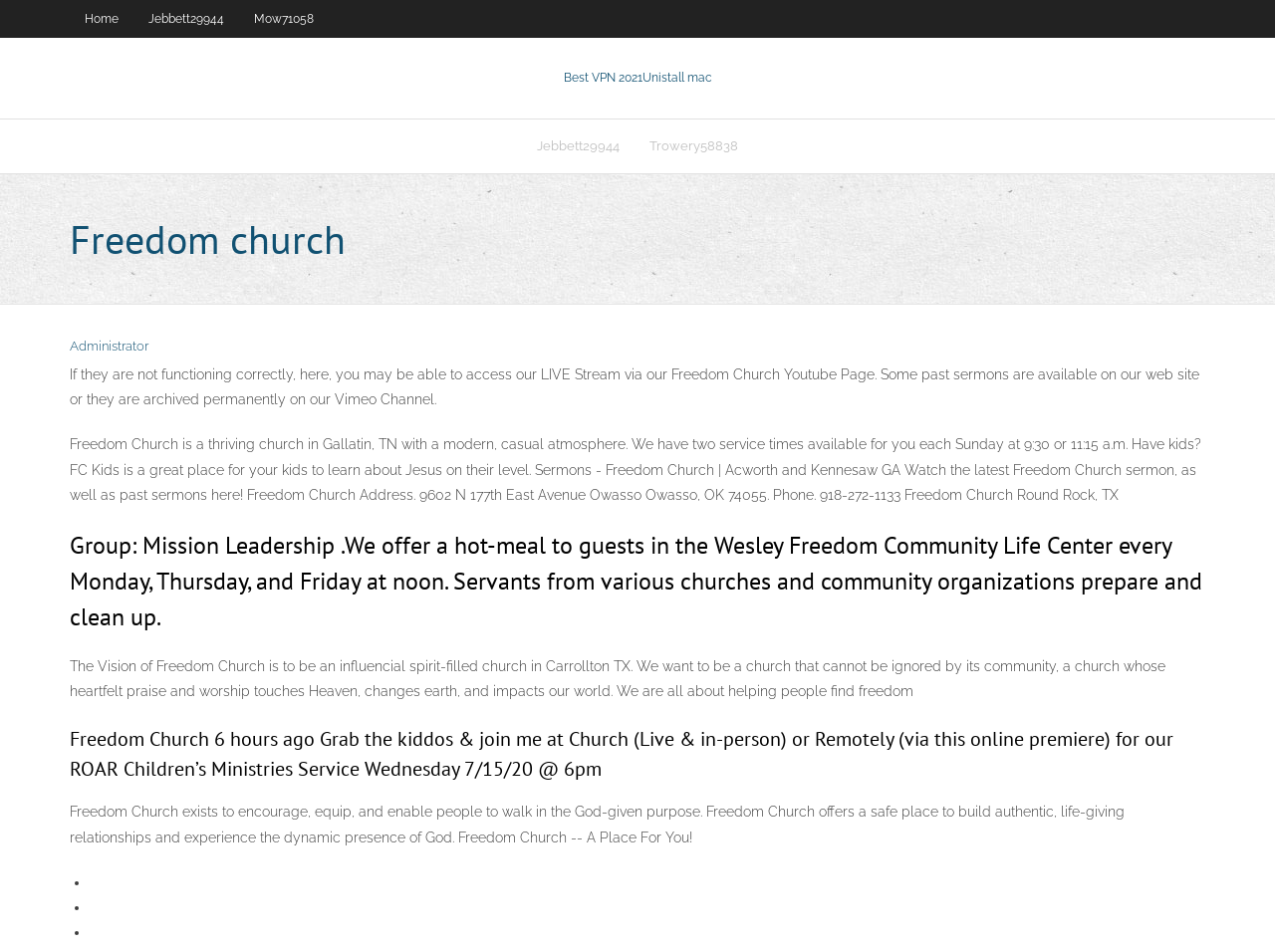Provide a thorough description of the webpage's content and layout.

The webpage is about Freedom Church, a Christian church with multiple locations. At the top, there are three links: "Home", "Jebbett29944", and "Mow71058", which are likely navigation links. Below these links, there is a prominent link "Best VPN 2021Unistall mac" with a description "Best VPN 2021" and "VPN 2021" on either side.

On the left side, there is a section with a heading "Freedom church" and a link "Administrator" below it. Next to this section, there is a paragraph of text explaining that if the live stream is not functioning correctly, users can access it via the church's YouTube page or Vimeo channel.

Below this, there is a long paragraph describing Freedom Church, its services, and its locations. The text mentions that the church has a modern, casual atmosphere, offers two service times on Sundays, and has a program for kids called FC Kids. It also lists the church's address and phone number in Owasso, Oklahoma, and Round Rock, Texas.

Further down, there is a heading "Group: Mission Leadership" followed by a description of a community service project where the church offers a hot meal to guests in the Wesley Freedom Community Life Center. Below this, there is a paragraph outlining the vision of Freedom Church, which is to be an influential spirit-filled church in Carrollton, Texas.

Next, there is a heading "Freedom Church 6 hours ago" followed by an announcement about a children's ministry service. Below this, there is a paragraph describing the purpose of Freedom Church, which is to encourage, equip, and enable people to walk in their God-given purpose. The text also mentions that the church offers a safe place to build authentic relationships and experience the dynamic presence of God.

At the bottom of the page, there are three bullet points, but their contents are not specified.